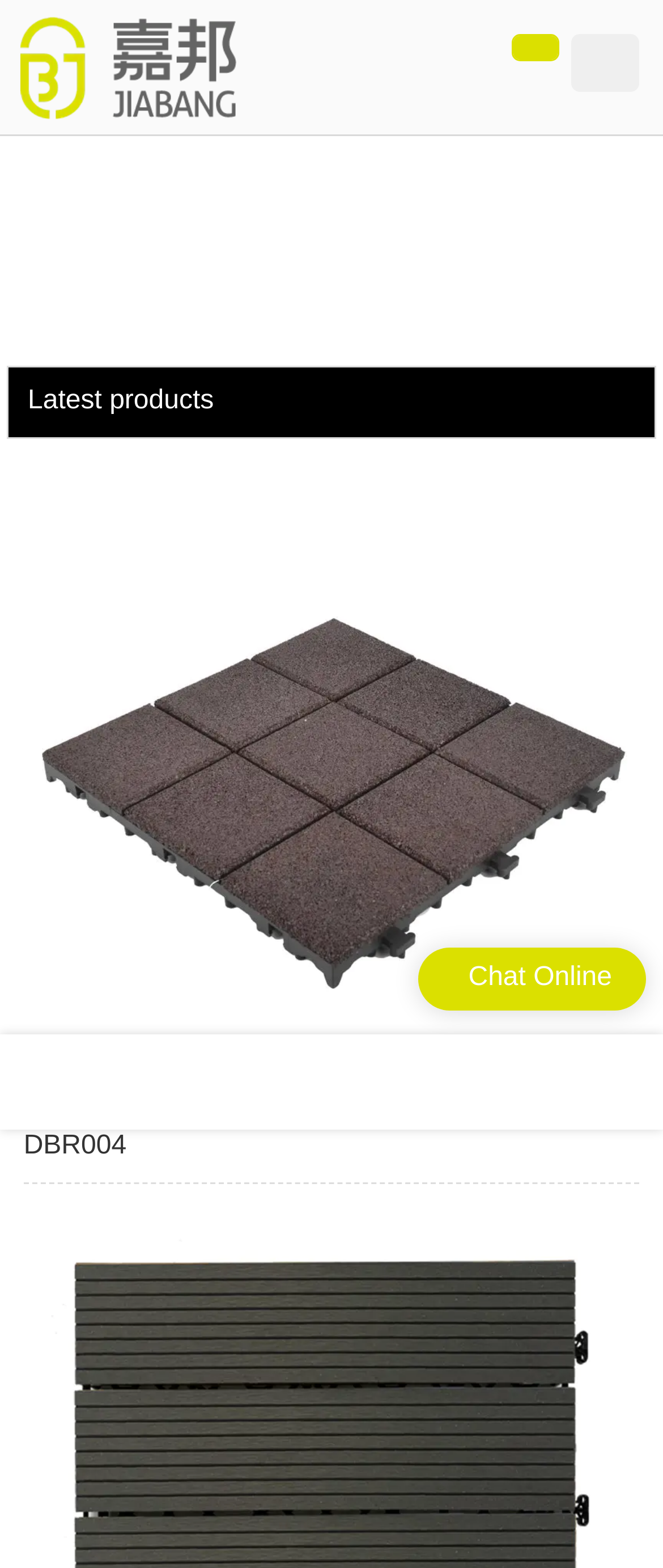Given the content of the image, can you provide a detailed answer to the question?
What is the category of the product displayed?

The product displayed on the homepage is categorized as 'Exterior Floor' based on its name 'Exterior Floor rubber interlock floor XJ-SBR-DBR004'.